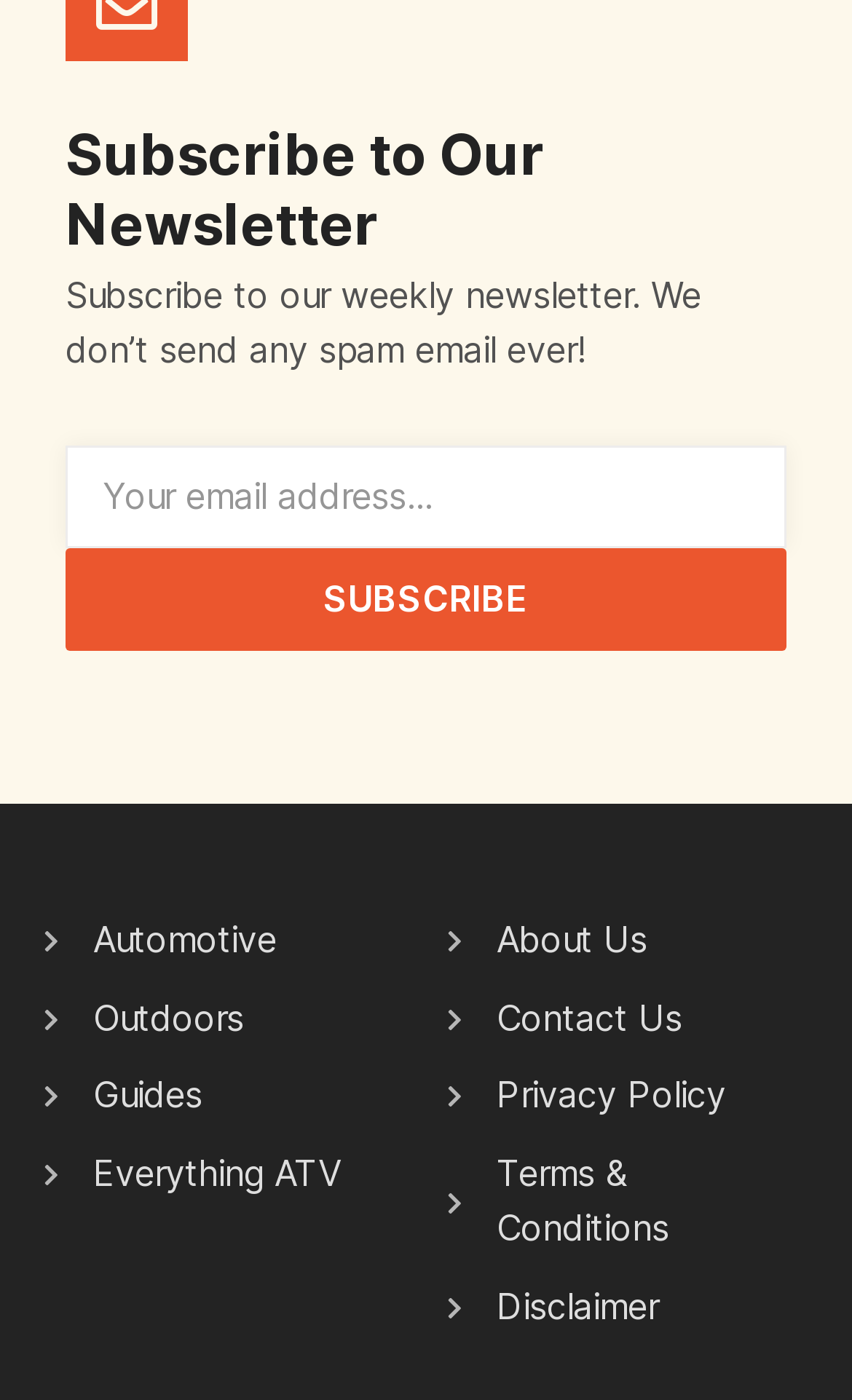From the screenshot, find the bounding box of the UI element matching this description: "Disclaimer". Supply the bounding box coordinates in the form [left, top, right, bottom], each a float between 0 and 1.

[0.524, 0.914, 0.937, 0.954]